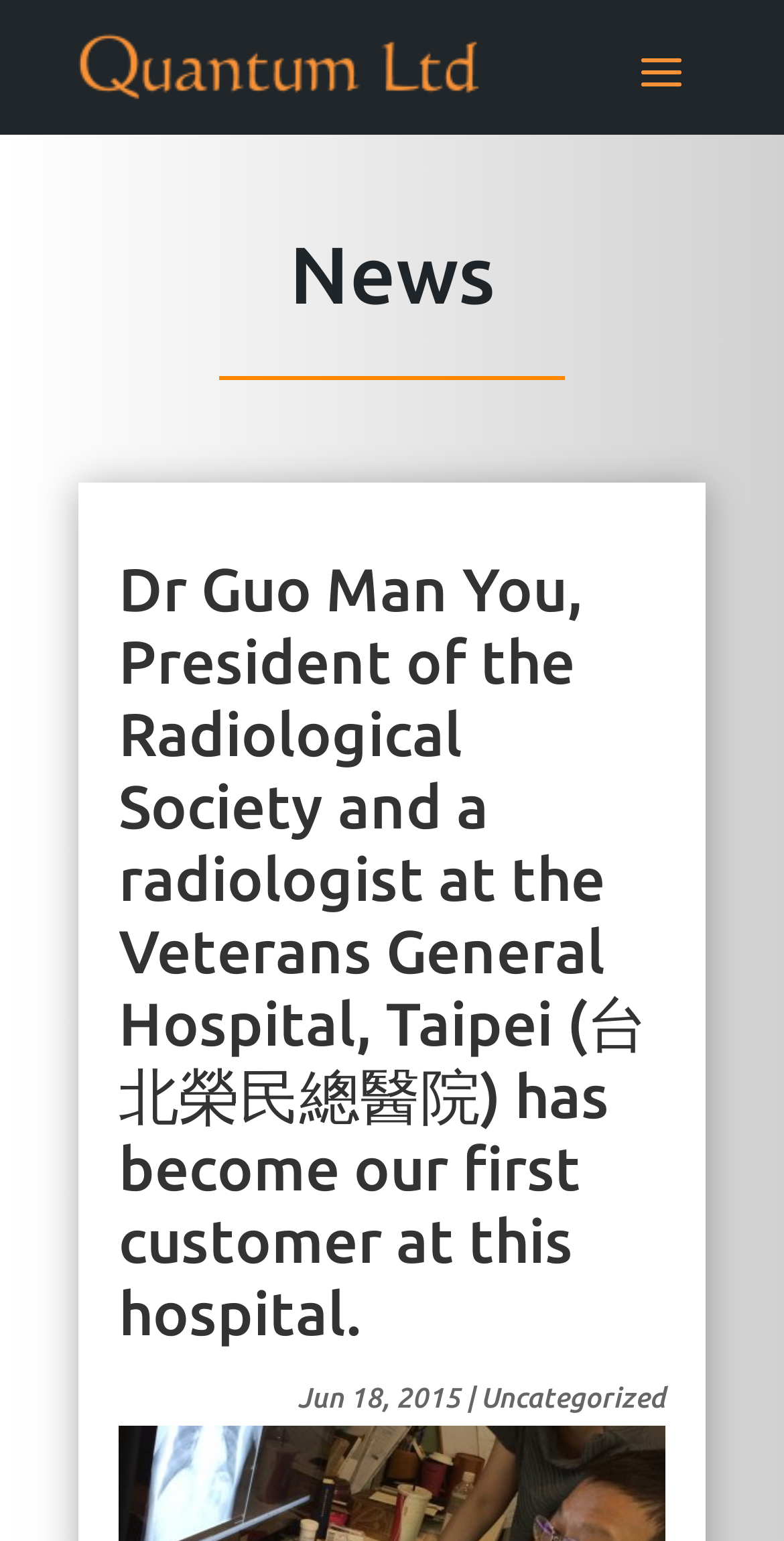Give a complete and precise description of the webpage's appearance.

The webpage features a logo of Quantum Ltd. at the top left corner, which is a clickable link. Below the logo, there is a heading that reads "News" at the top center of the page. 

The main content of the page is a news article with a heading that spans across the majority of the page, stating "Dr Guo Man You, President of the Radiological Society and a radiologist at the Veterans General Hospital, Taipei (台北榮民總醫院) has become our first customer at this hospital." This heading is positioned below the "News" heading.

At the bottom of the page, there is a section that displays the date "Jun 18, 2015" followed by a vertical line and a link to the category "Uncategorized". This section is positioned at the bottom center of the page.